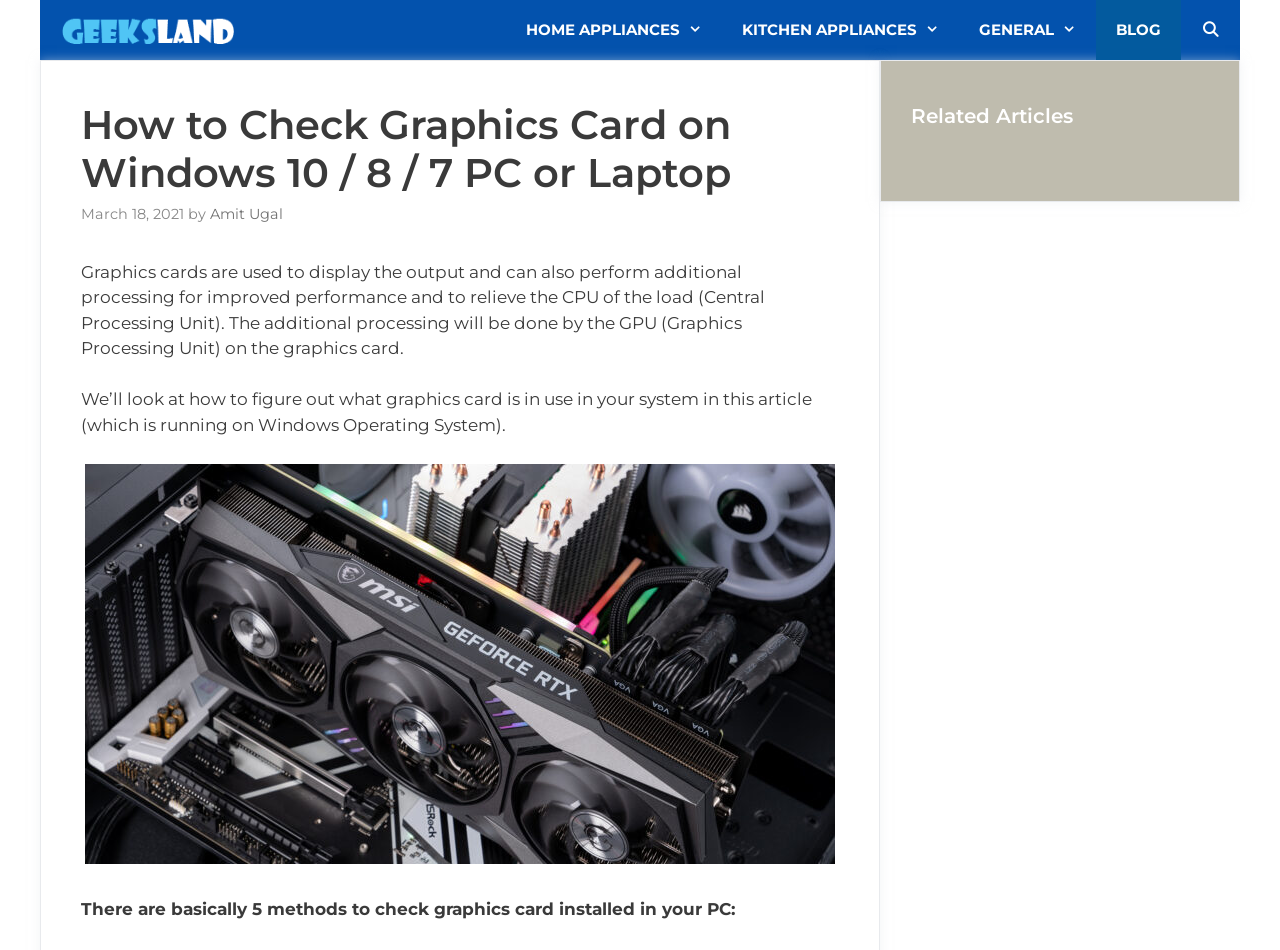Locate the headline of the webpage and generate its content.

How to Check Graphics Card on Windows 10 / 8 / 7 PC or Laptop